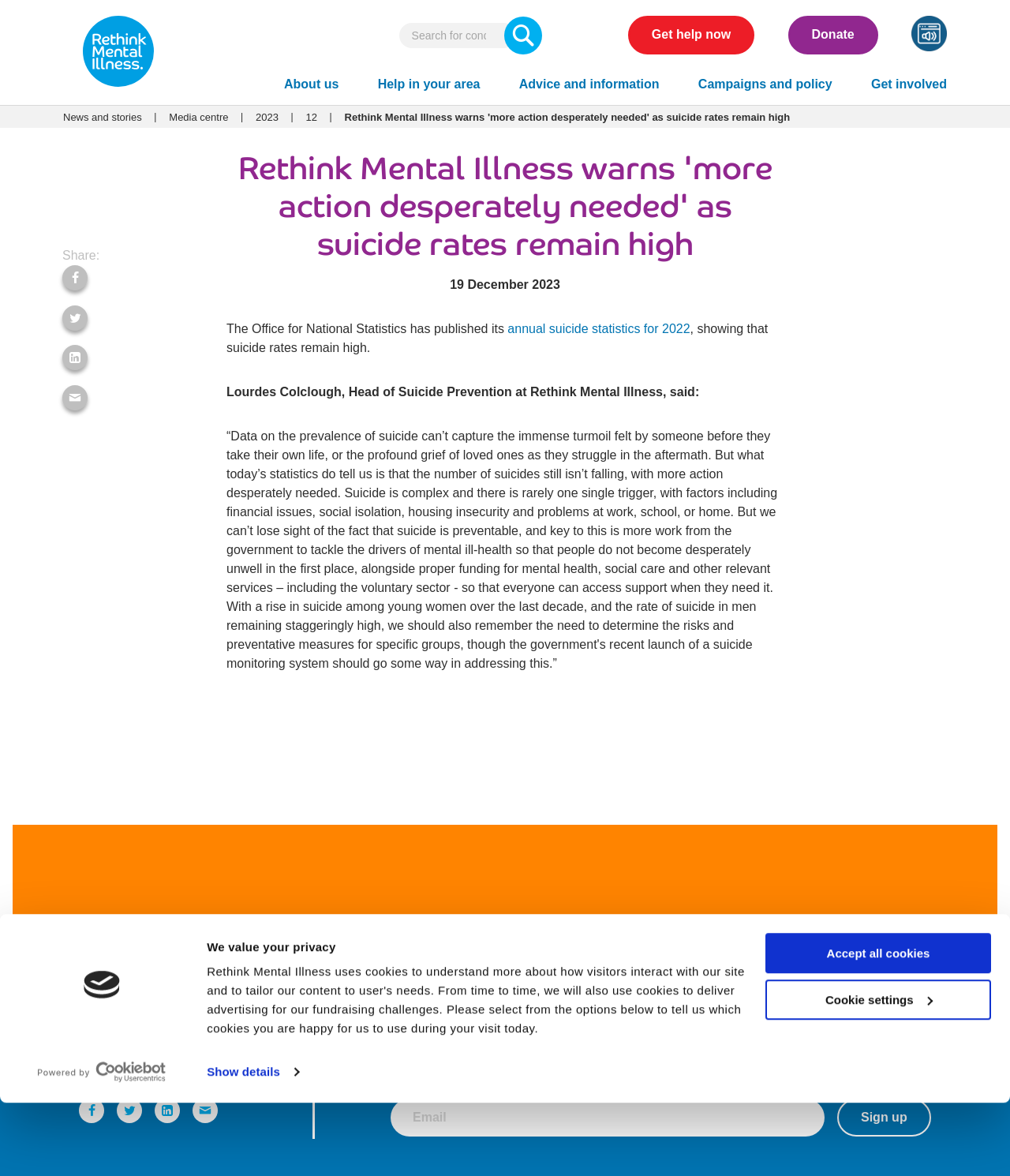Calculate the bounding box coordinates of the UI element given the description: "Sign up".

[0.829, 0.934, 0.922, 0.966]